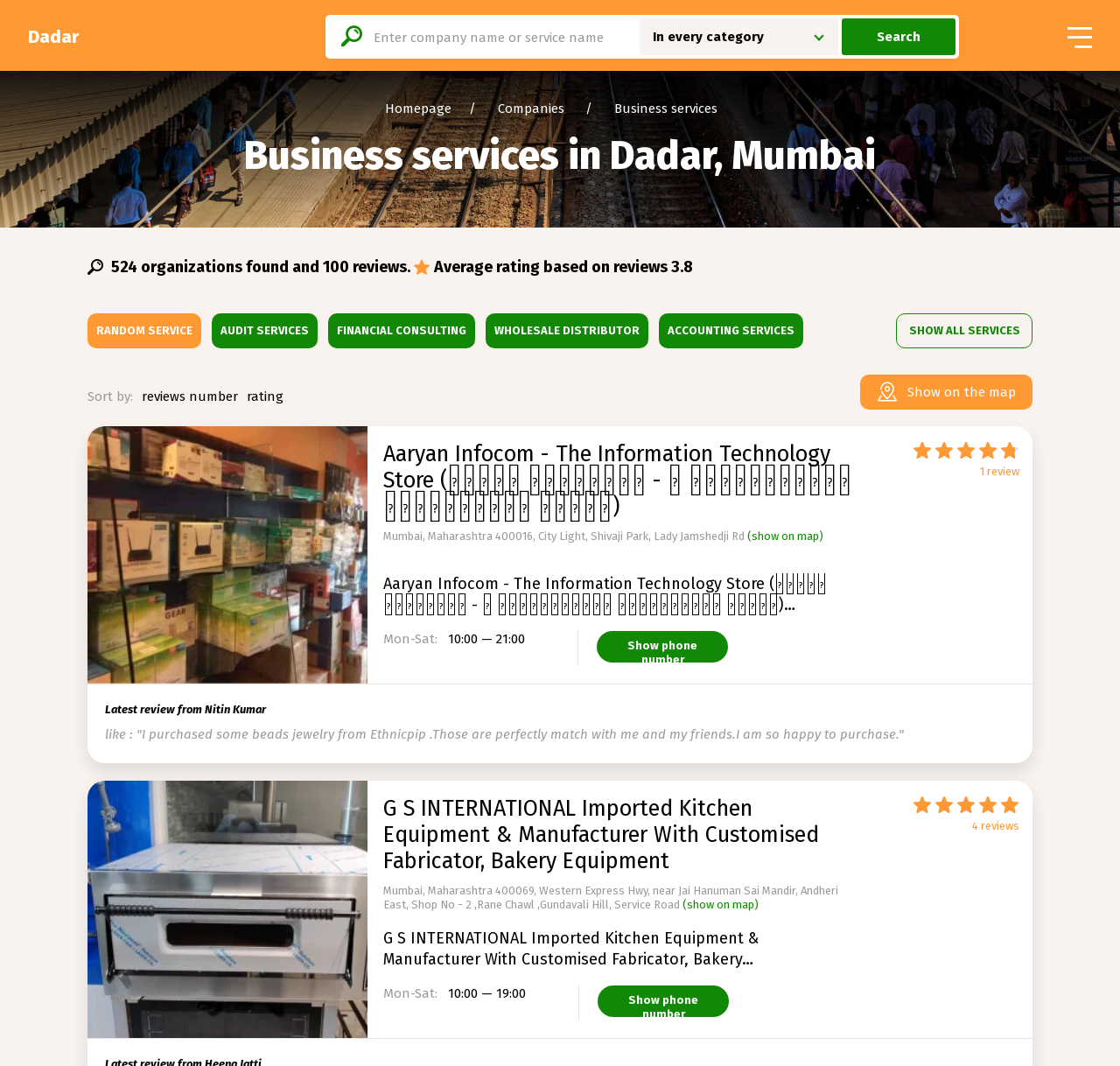Determine the bounding box coordinates of the clickable area required to perform the following instruction: "Select a business service category". The coordinates should be represented as four float numbers between 0 and 1: [left, top, right, bottom].

[0.571, 0.017, 0.748, 0.052]